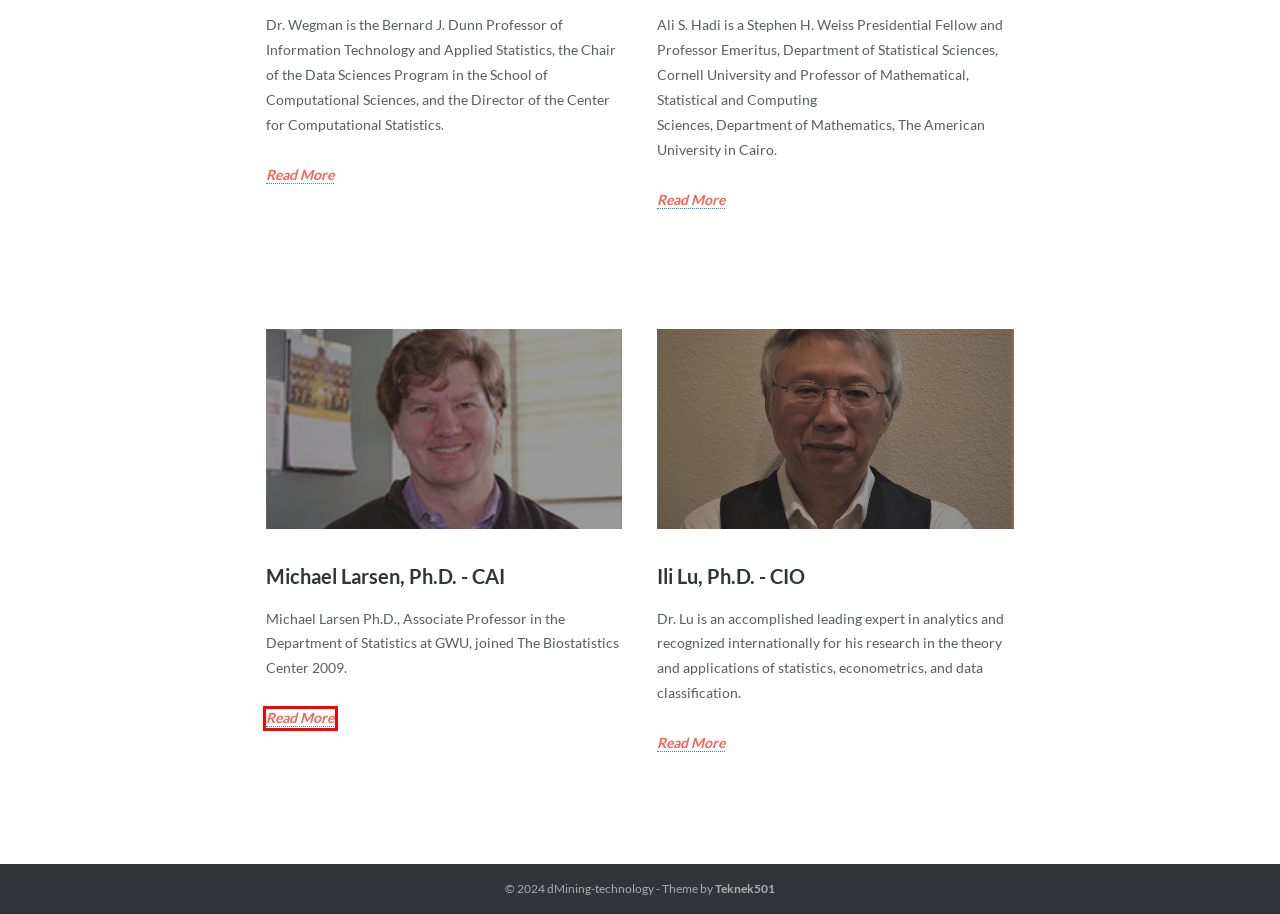Look at the screenshot of a webpage, where a red bounding box highlights an element. Select the best description that matches the new webpage after clicking the highlighted element. Here are the candidates:
A. Ali S. Hadi, Ph.D. – dMining-technology
B. Contact Us – dMining-technology
C. Michael Larsen, Ph.D. – dMining-technology
D. About Us – dMining-technology
E. Conferences – dMining-technology
F. Ili Lu, Ph.D., – dMining-technology
G. Products – dMining-technology
H. Edward J. Wegman, Ph.D., – dMining-technology

C